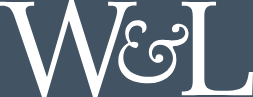What does the logo represent?
Based on the image, please offer an in-depth response to the question.

According to the caption, the logo serves as a visual representation of the institution's commitment to academic excellence and community, which implies that the logo represents these values.